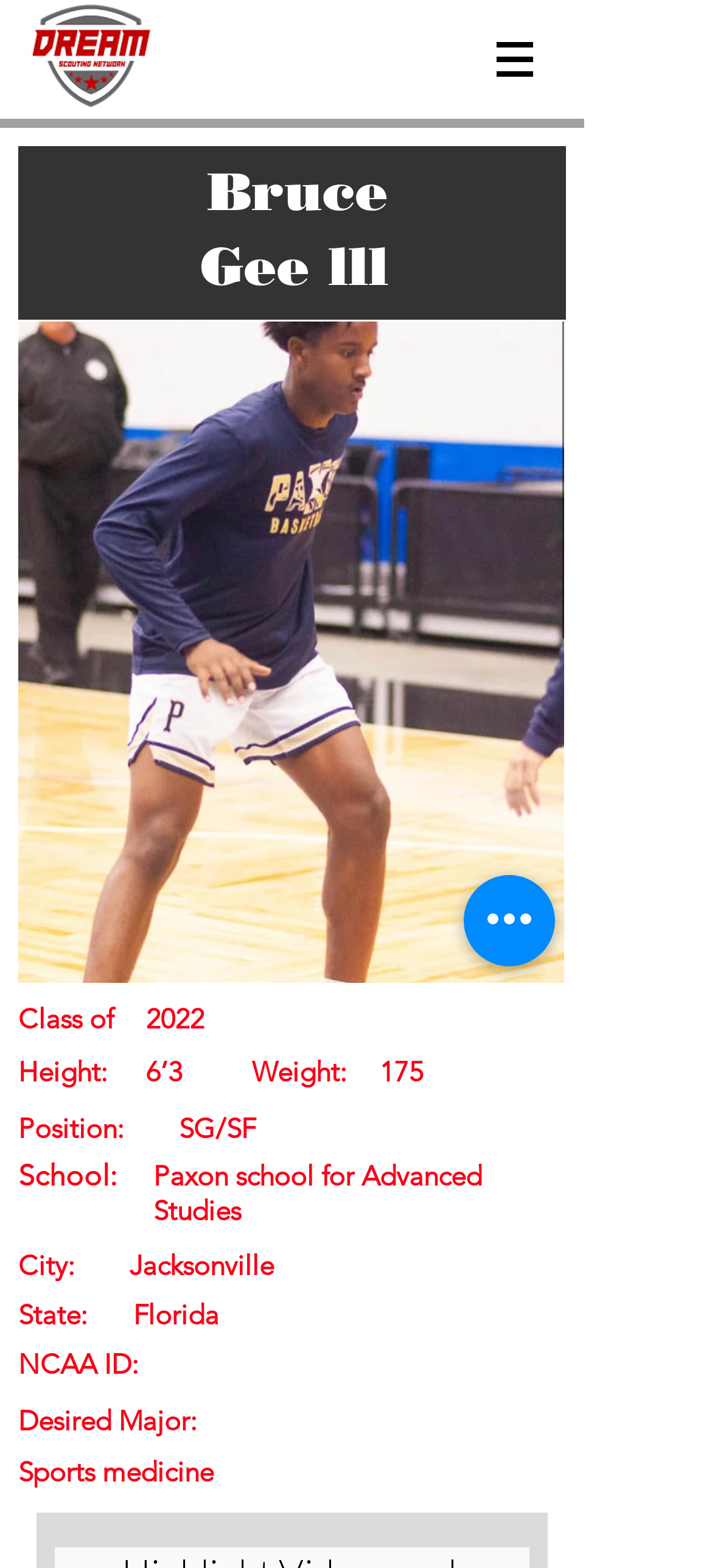Summarize the contents and layout of the webpage in detail.

This webpage appears to be a profile page for an individual named Bruce Gee lll. At the top of the page, there is a navigation menu labeled "Site" with a button that has a popup menu. To the right of the navigation menu, there are two headings with the individual's name, "Bruce" and "Gee lll", placed one below the other.

Below the name headings, there is a large image that takes up most of the width of the page, with a smaller image embedded within it. The larger image is likely a profile picture or a photo of Bruce Gee lll.

The page then lists various details about Bruce Gee lll, including his class of 2022, height, weight, position, school, city, state, NCAA ID, and desired major. These details are presented in a series of headings, with each heading followed by the corresponding information. The headings are arranged in a vertical column, with the information placed to the right of each heading.

At the bottom of the page, there is a button labeled "Quick actions".